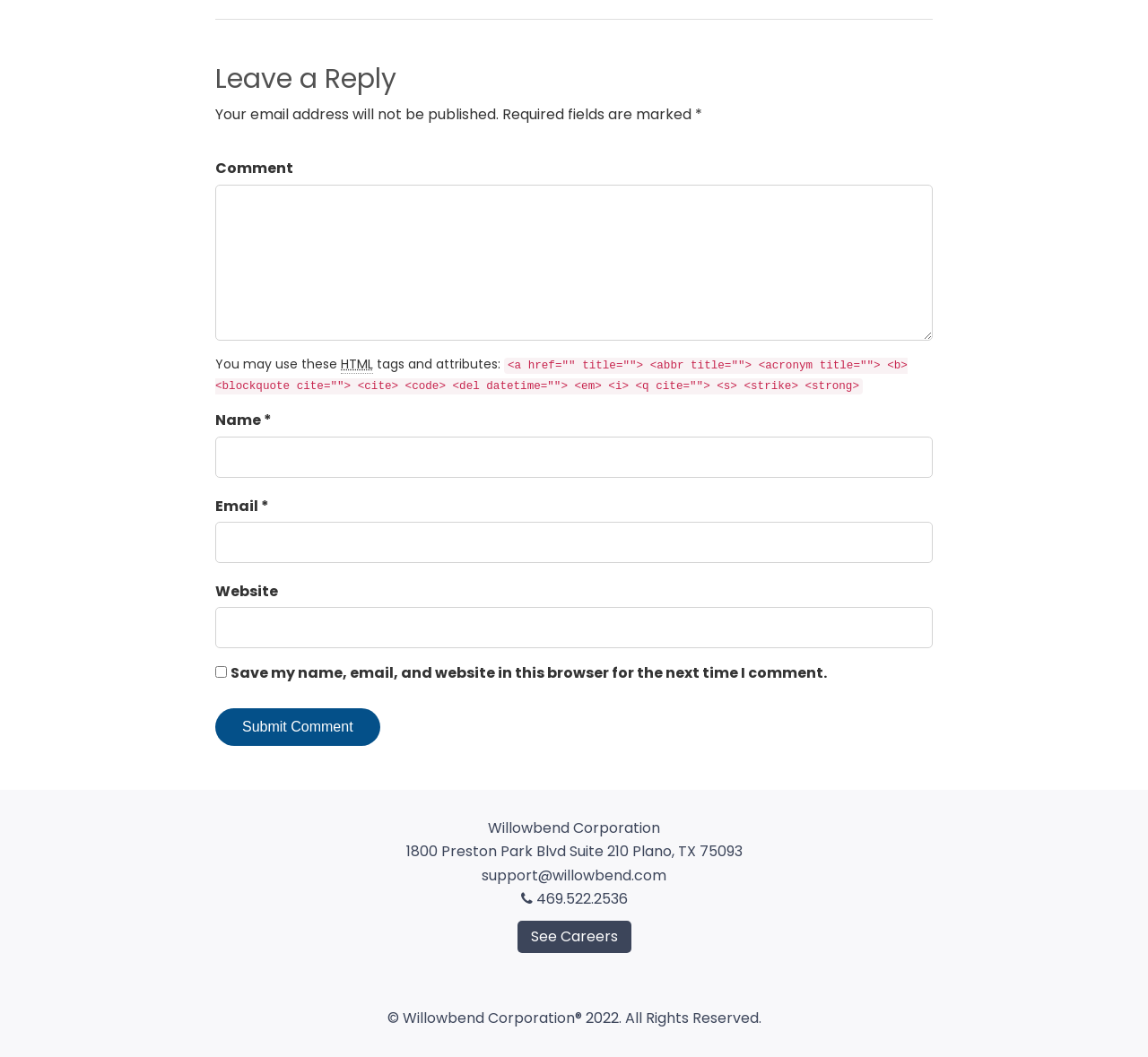What is the purpose of the comment section? Using the information from the screenshot, answer with a single word or phrase.

Leave a reply